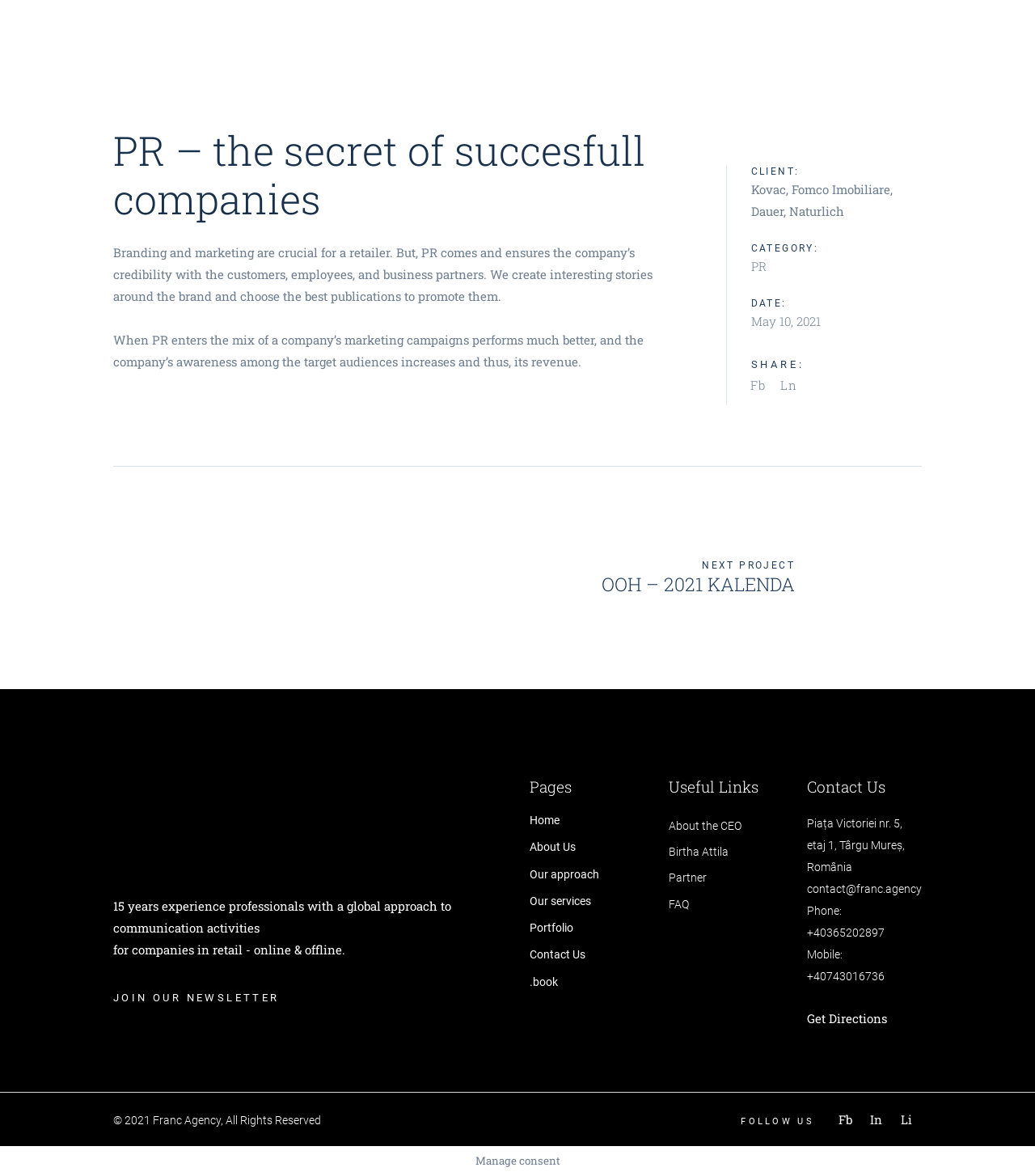Find and provide the bounding box coordinates for the UI element described here: "alt="Columbia County Header"". The coordinates should be given as four float numbers between 0 and 1: [left, top, right, bottom].

None